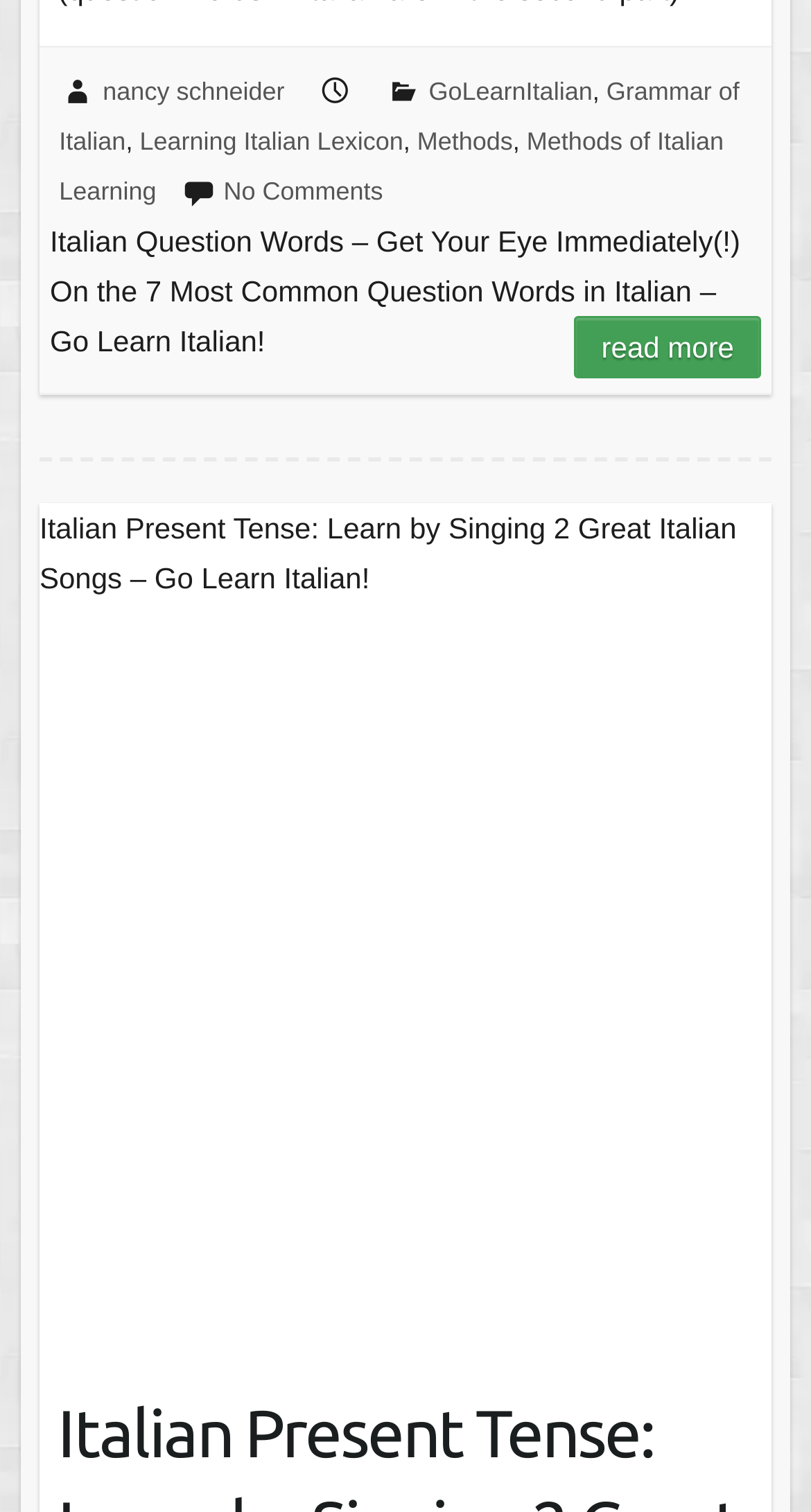What is the purpose of the 'read more' link?
Use the image to give a comprehensive and detailed response to the question.

The 'read more' link is placed below the static text element that mentions Italian Question Words, implying that clicking on the link will provide more information about the topic.